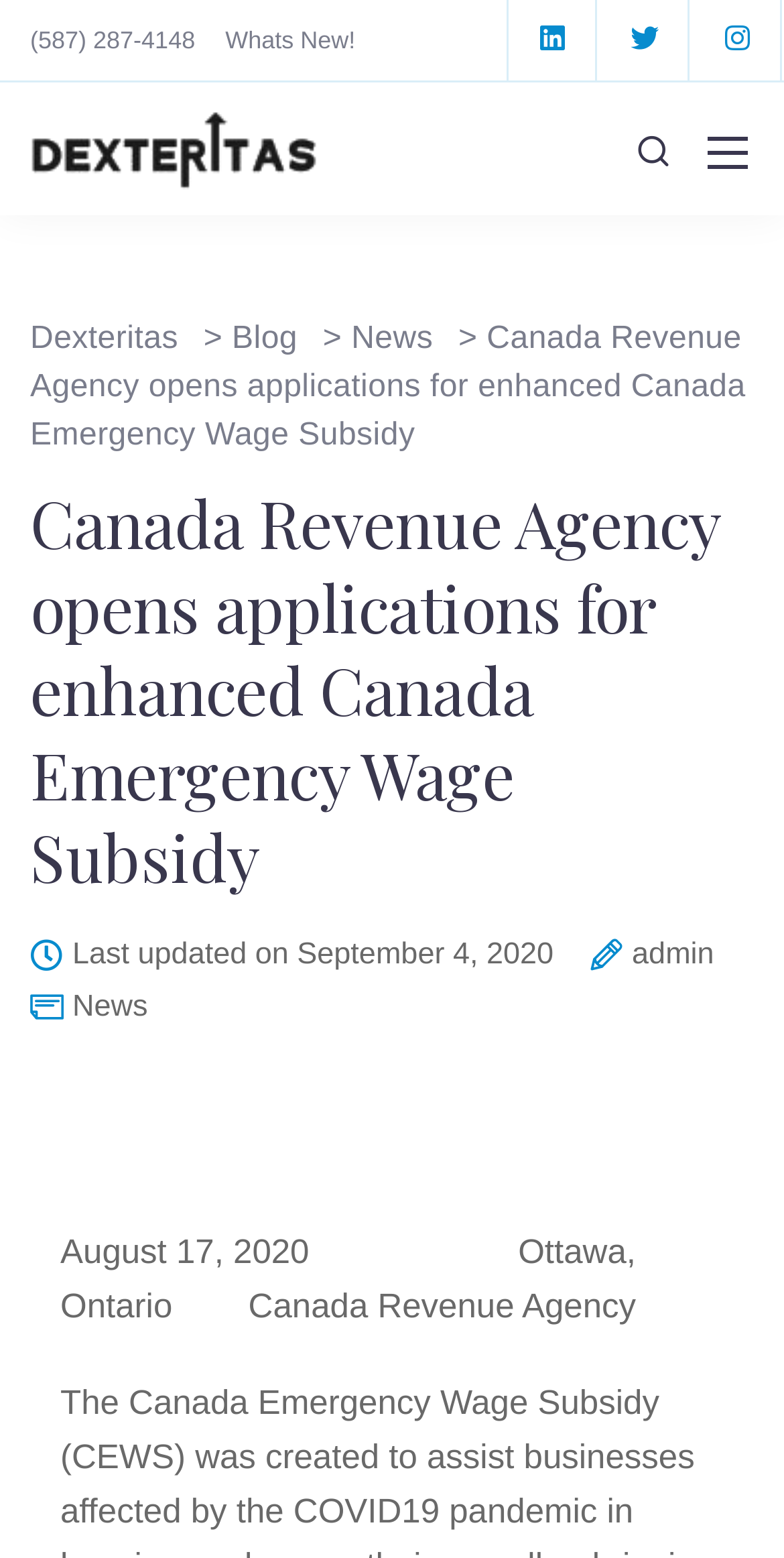Please mark the clickable region by giving the bounding box coordinates needed to complete this instruction: "Call the phone number".

[0.038, 0.017, 0.249, 0.035]